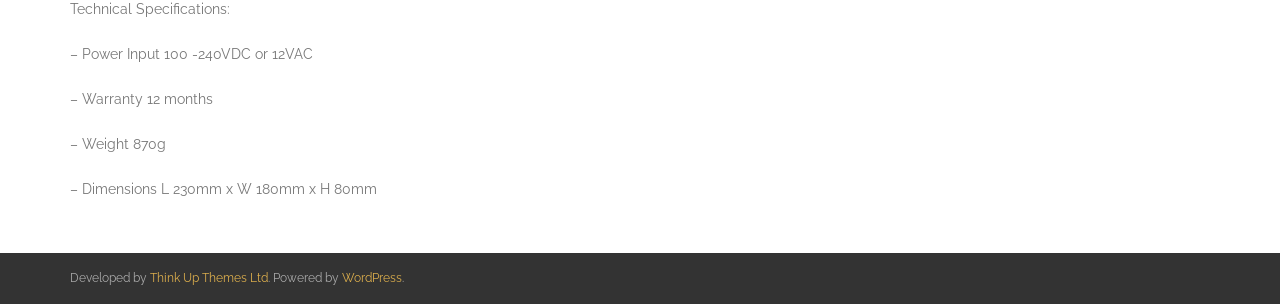Please answer the following question using a single word or phrase: How long is the warranty of the device?

12 months